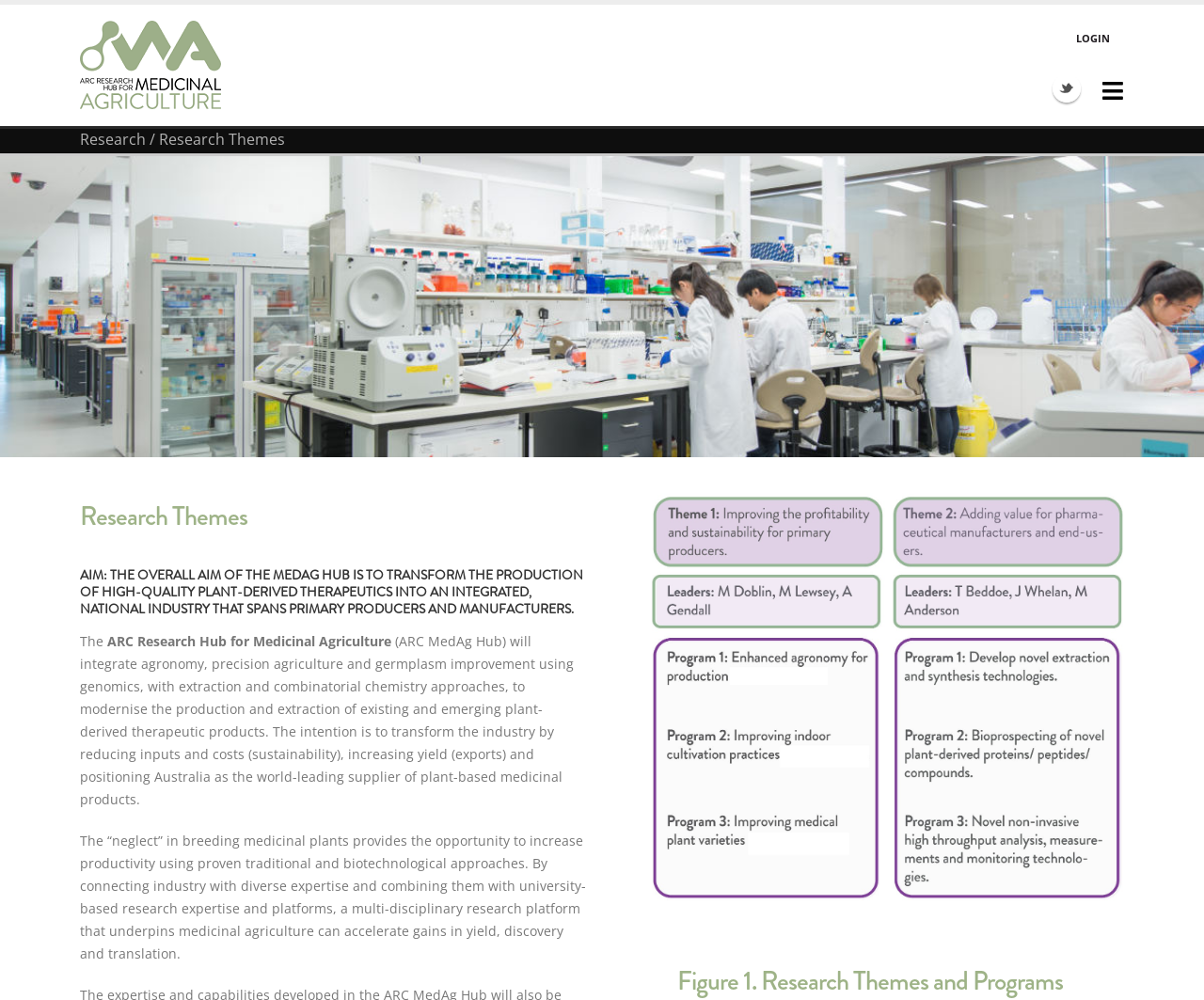Observe the image and answer the following question in detail: What is the expected outcome of the research hub?

The expected outcome of the research hub can be found in the static text element 'The intention is to transform the industry by reducing inputs and costs (sustainability), increasing yield (exports) and positioning Australia as the world-leading supplier of plant-based medicinal products.' which suggests that the expected outcome is to position Australia as the world-leading supplier of plant-based medicinal products.